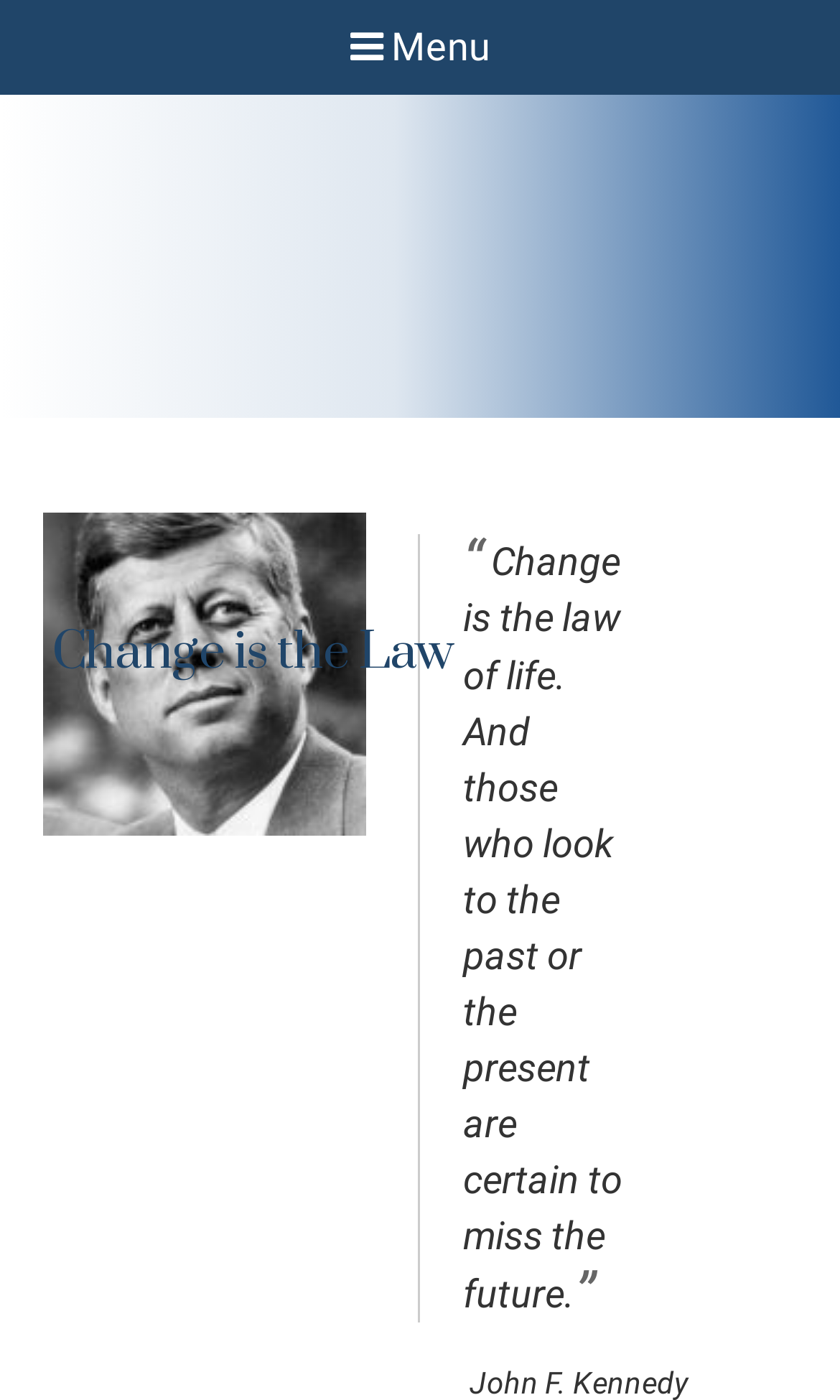Extract the primary header of the webpage and generate its text.

Change is the Law